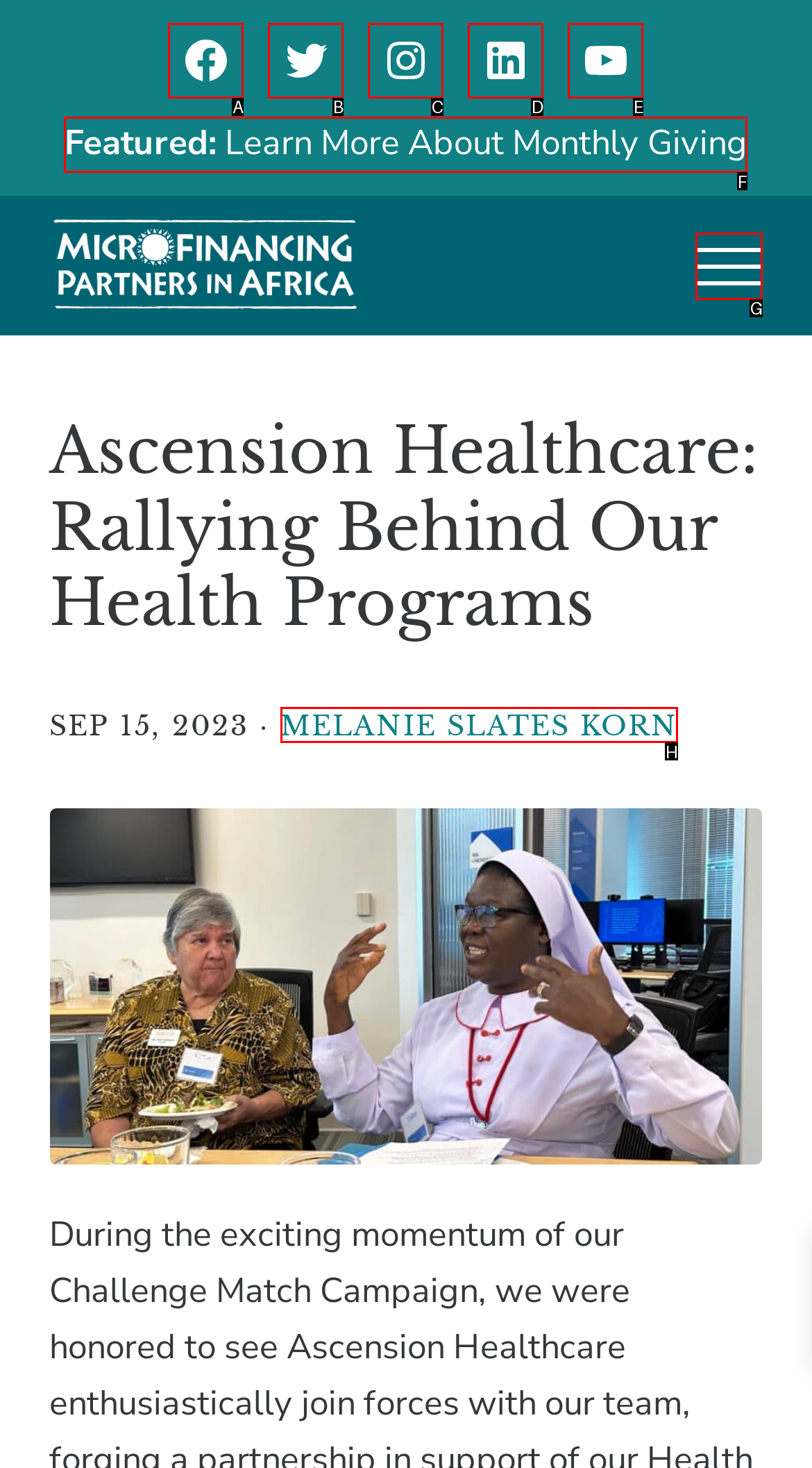Show which HTML element I need to click to perform this task: Read the article by MELANIE SLATES KORN Answer with the letter of the correct choice.

H